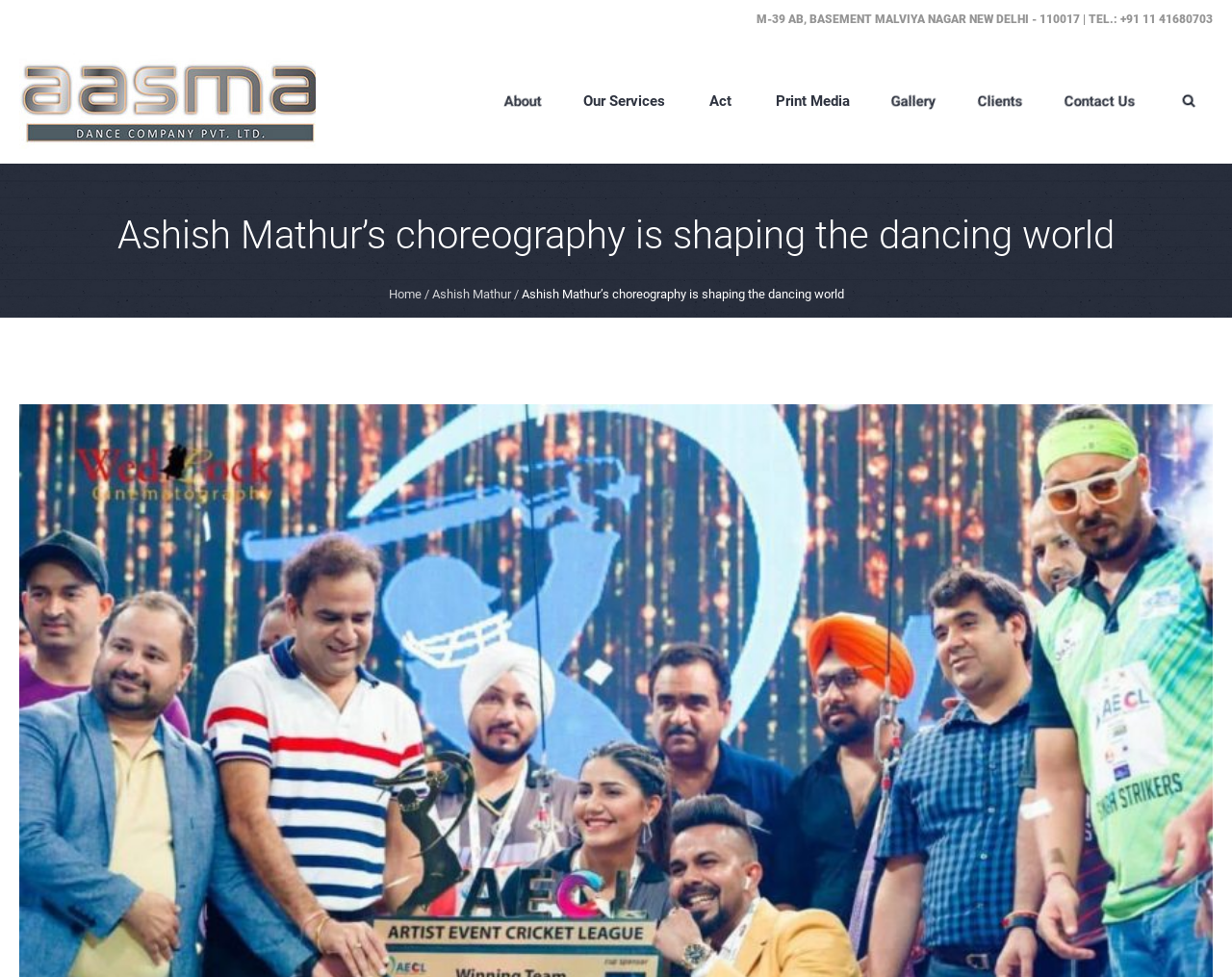Determine the bounding box coordinates of the region that needs to be clicked to achieve the task: "Contact Us".

[0.845, 0.089, 0.941, 0.118]